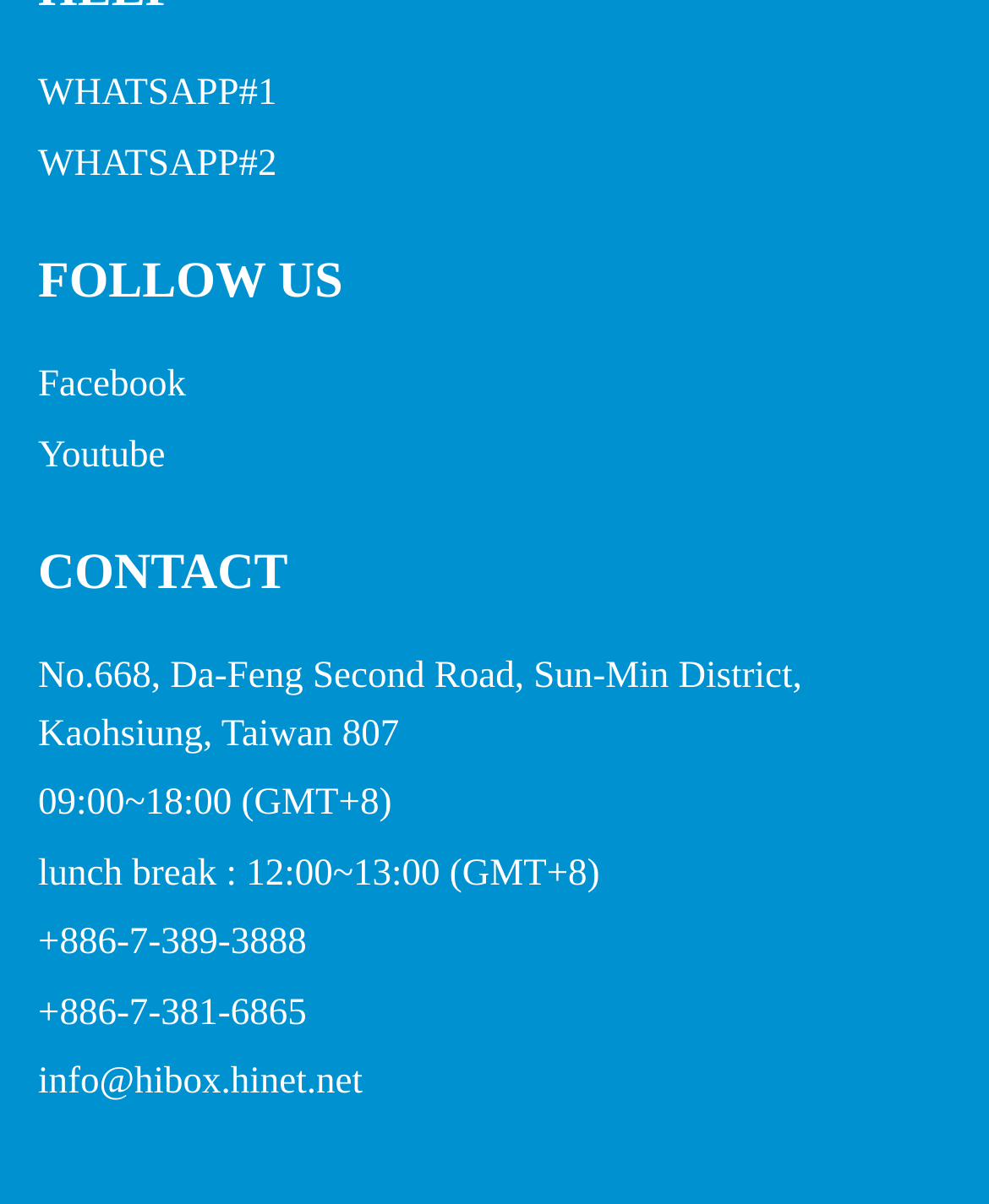Please identify the bounding box coordinates of the element that needs to be clicked to execute the following command: "watch videos on youtube". Provide the bounding box using four float numbers between 0 and 1, formatted as [left, top, right, bottom].

[0.038, 0.362, 0.167, 0.395]